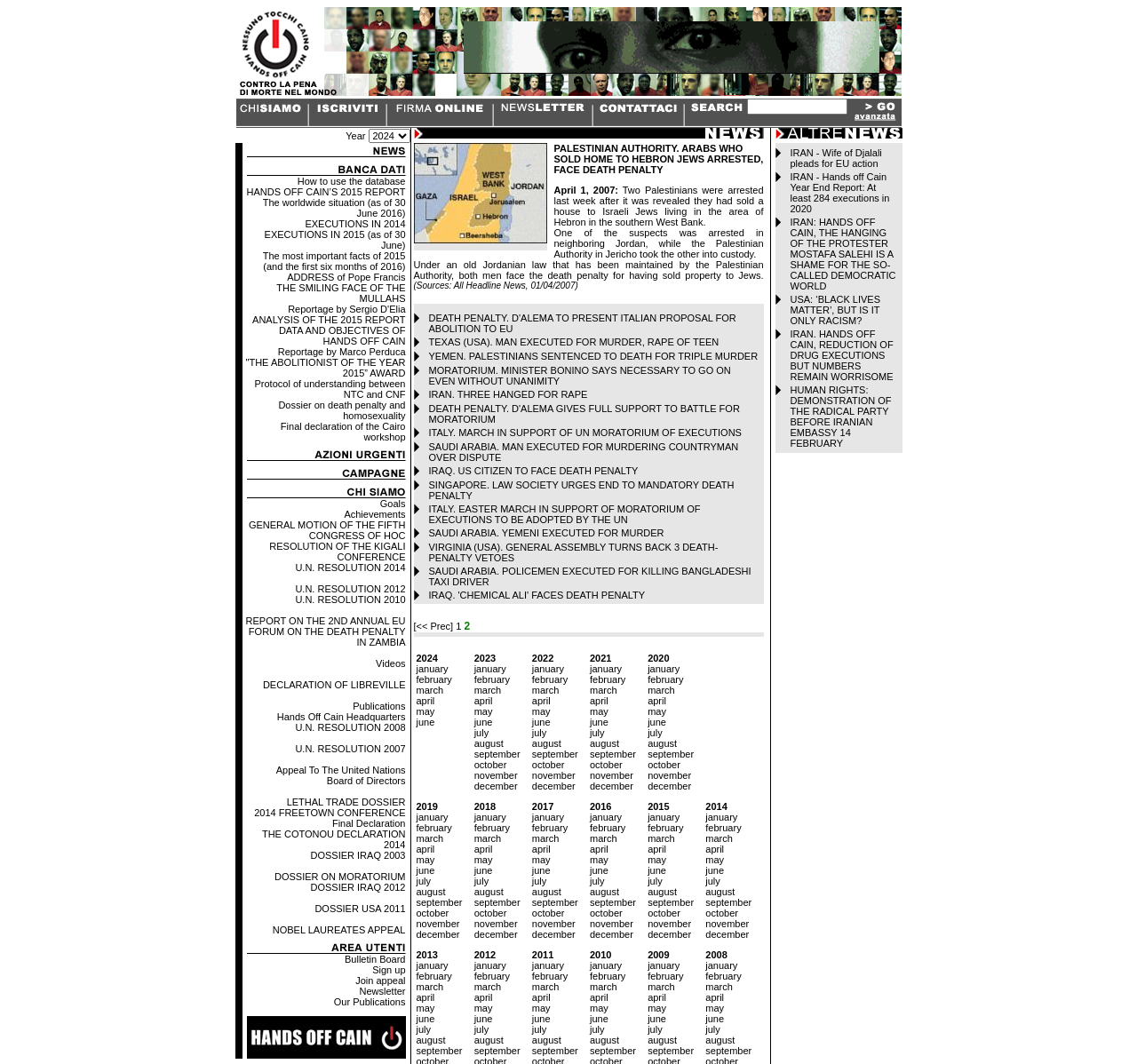Locate the bounding box coordinates of the clickable area to execute the instruction: "Select an option from the combobox". Provide the coordinates as four float numbers between 0 and 1, represented as [left, top, right, bottom].

[0.324, 0.121, 0.361, 0.134]